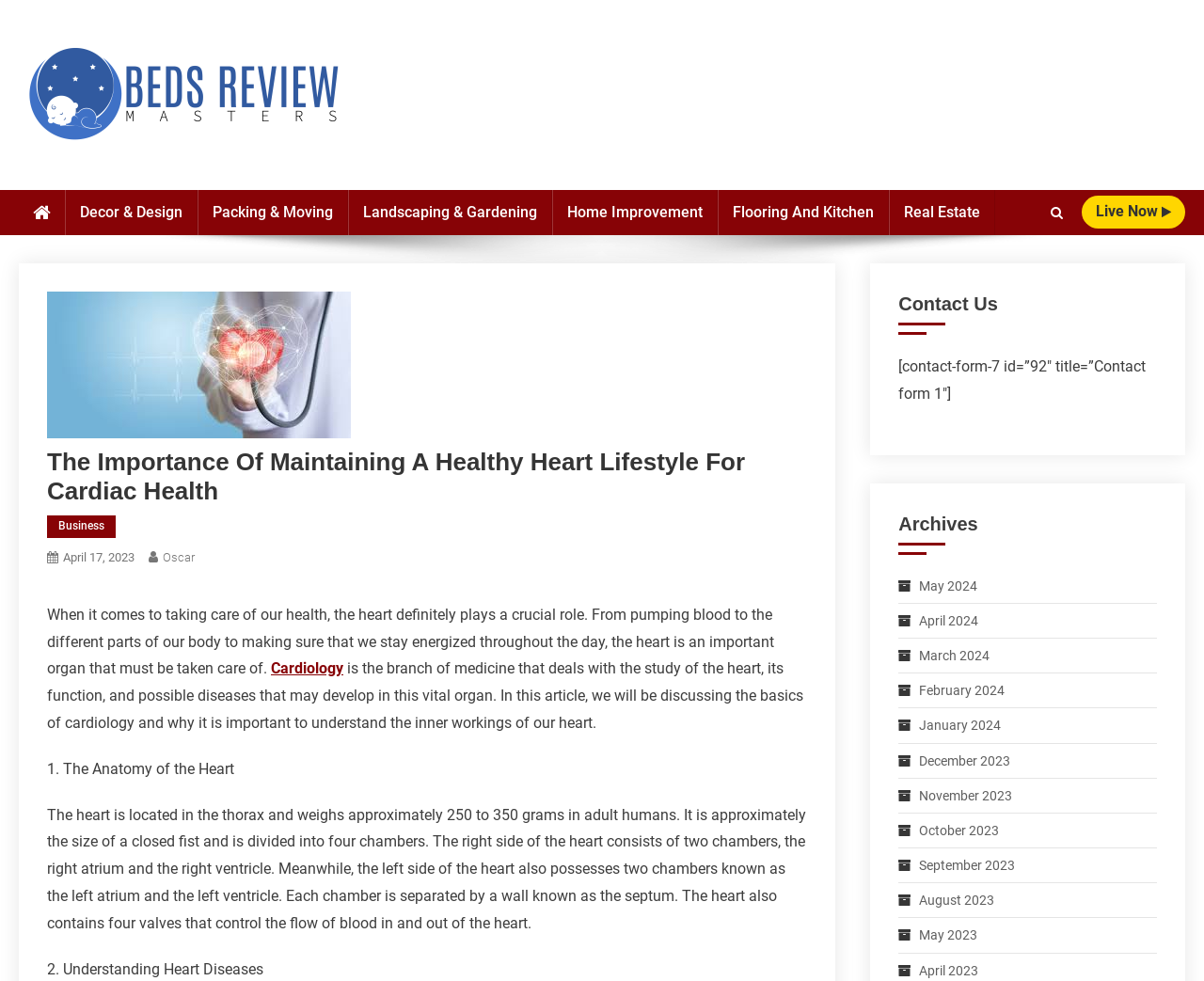Please identify the bounding box coordinates of the element that needs to be clicked to execute the following command: "Click on the 'Decor & Design' link". Provide the bounding box using four float numbers between 0 and 1, formatted as [left, top, right, bottom].

[0.054, 0.194, 0.164, 0.24]